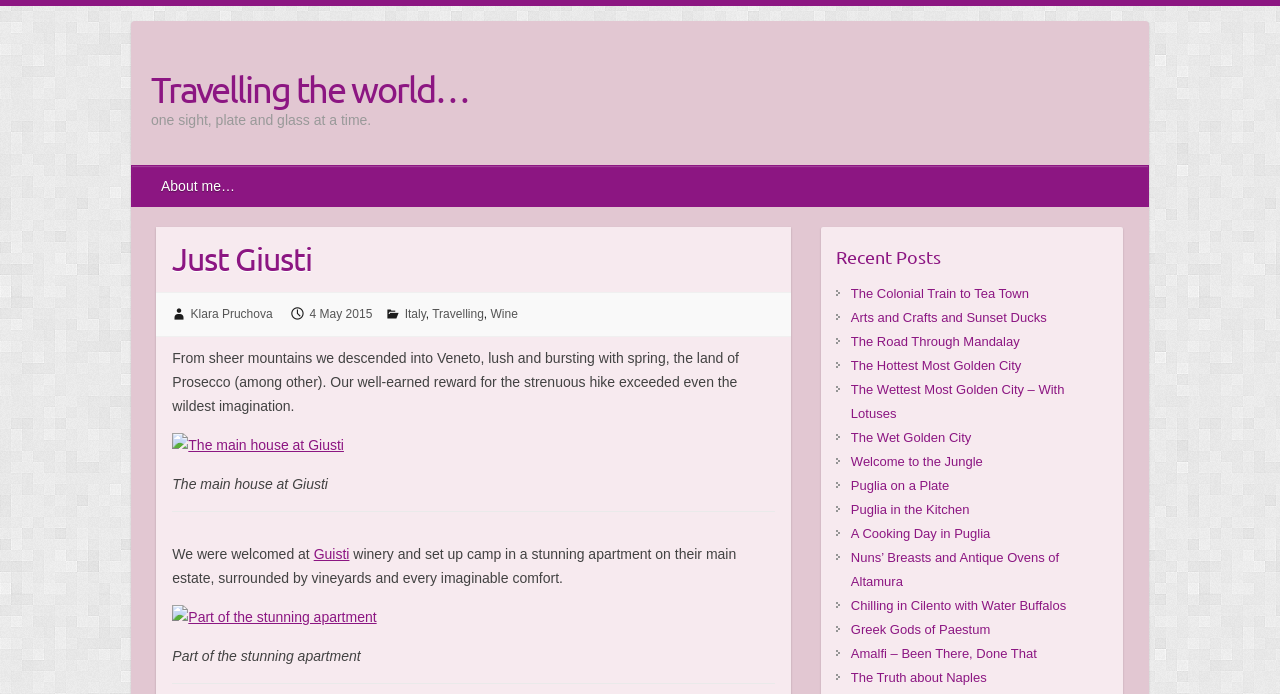Can you find the bounding box coordinates for the element that needs to be clicked to execute this instruction: "Click on 'About me…'"? The coordinates should be given as four float numbers between 0 and 1, i.e., [left, top, right, bottom].

[0.118, 0.239, 0.193, 0.297]